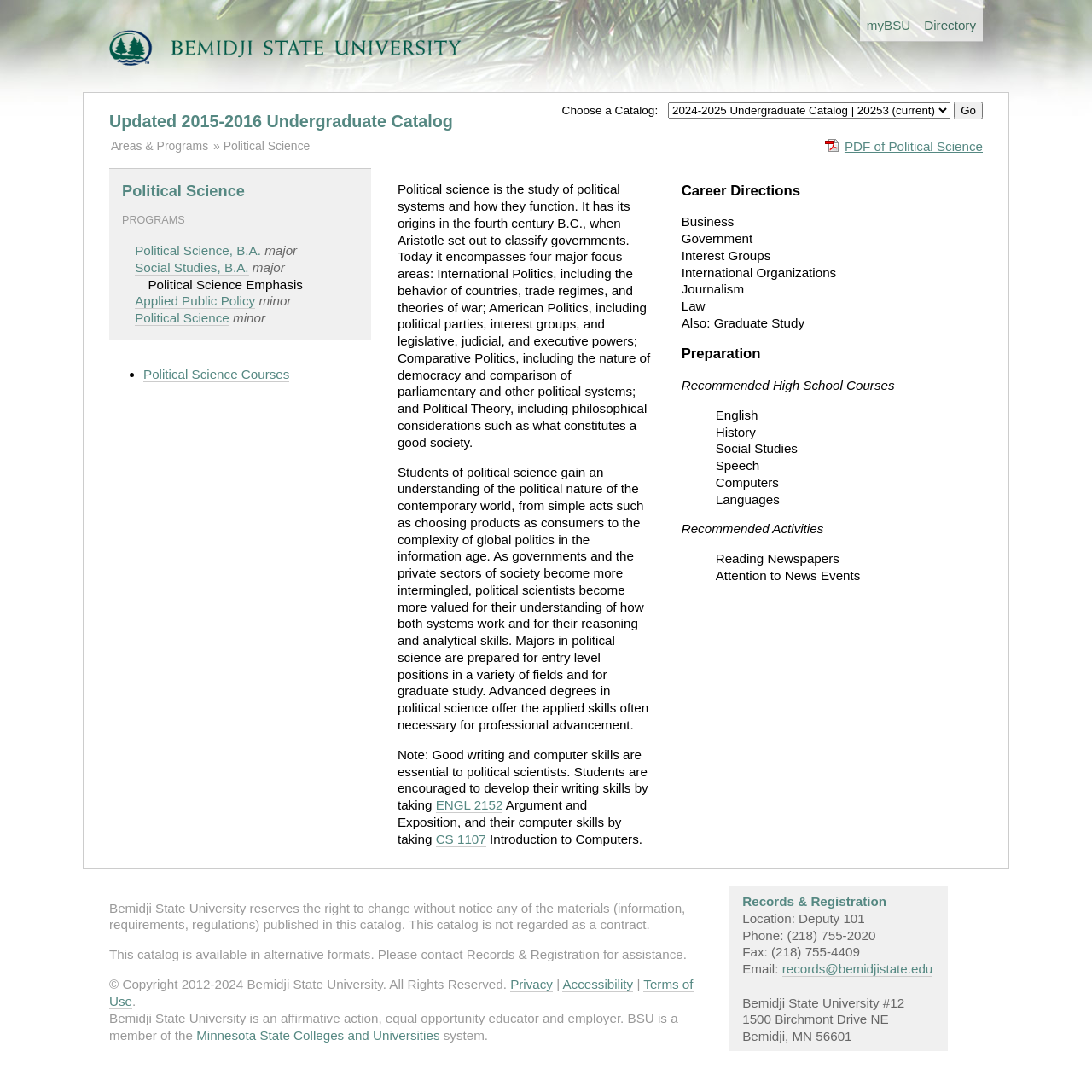Please indicate the bounding box coordinates of the element's region to be clicked to achieve the instruction: "Click on the 'Go' button". Provide the coordinates as four float numbers between 0 and 1, i.e., [left, top, right, bottom].

[0.874, 0.093, 0.9, 0.11]